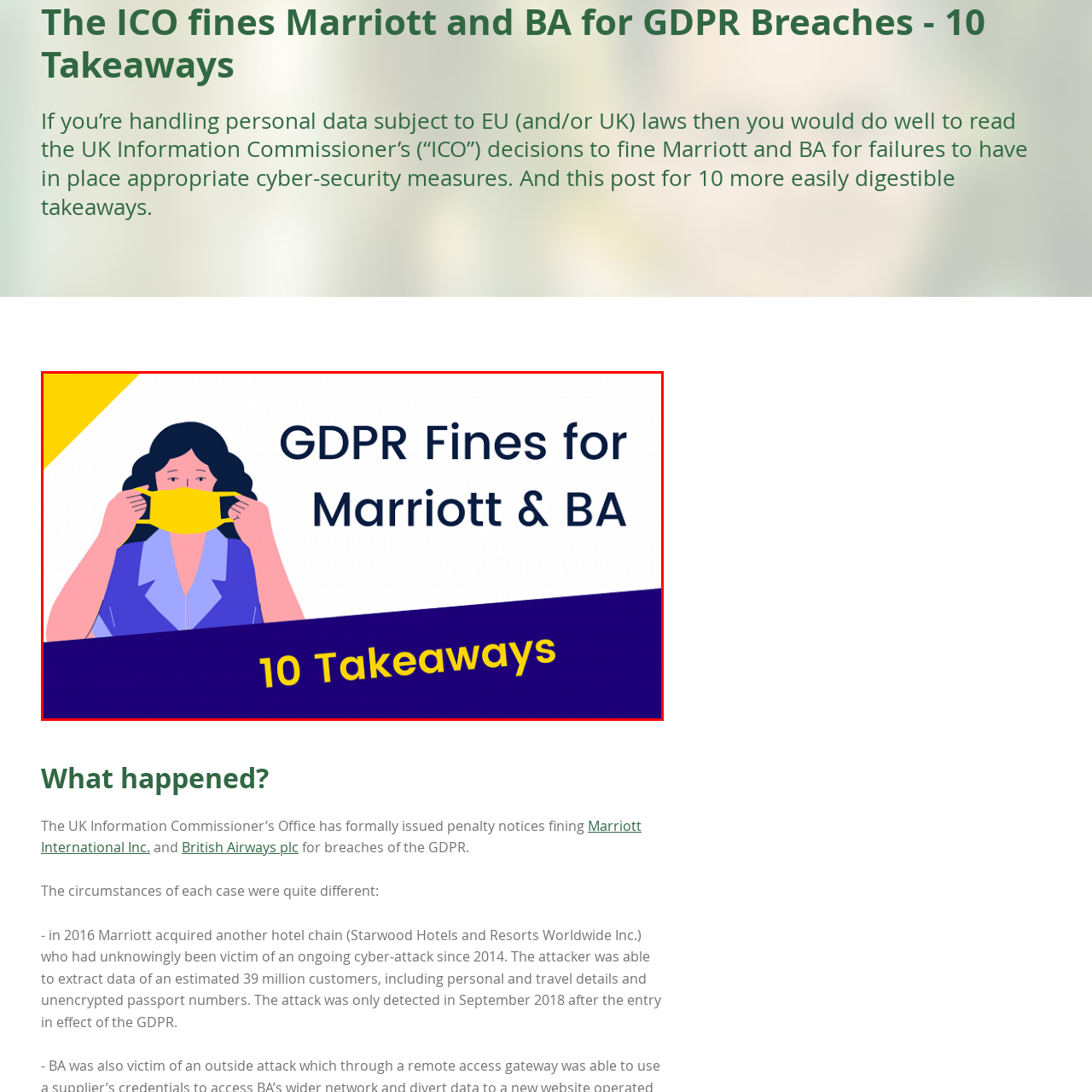Analyze the picture within the red frame, What is the purpose of the graphic? 
Provide a one-word or one-phrase response.

To highlight GDPR fines